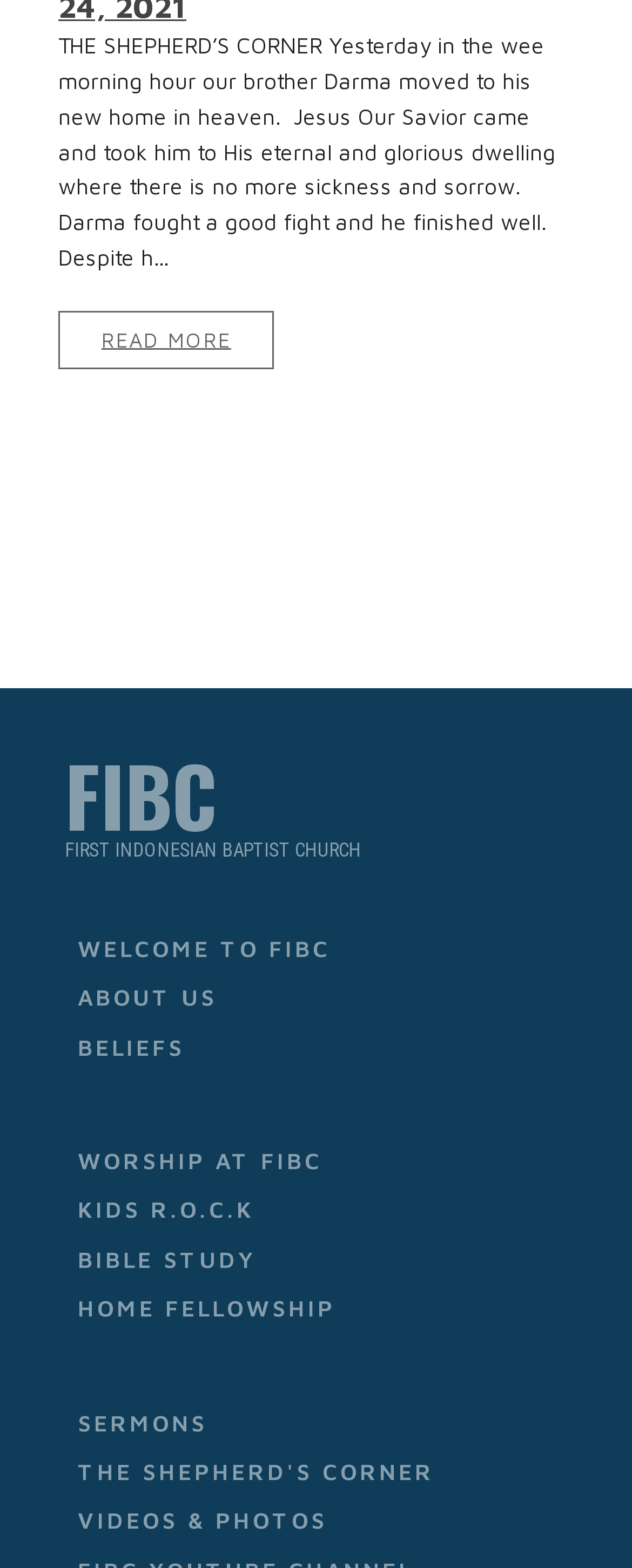Determine the bounding box coordinates (top-left x, top-left y, bottom-right x, bottom-right y) of the UI element described in the following text: About Us

[0.103, 0.621, 0.897, 0.652]